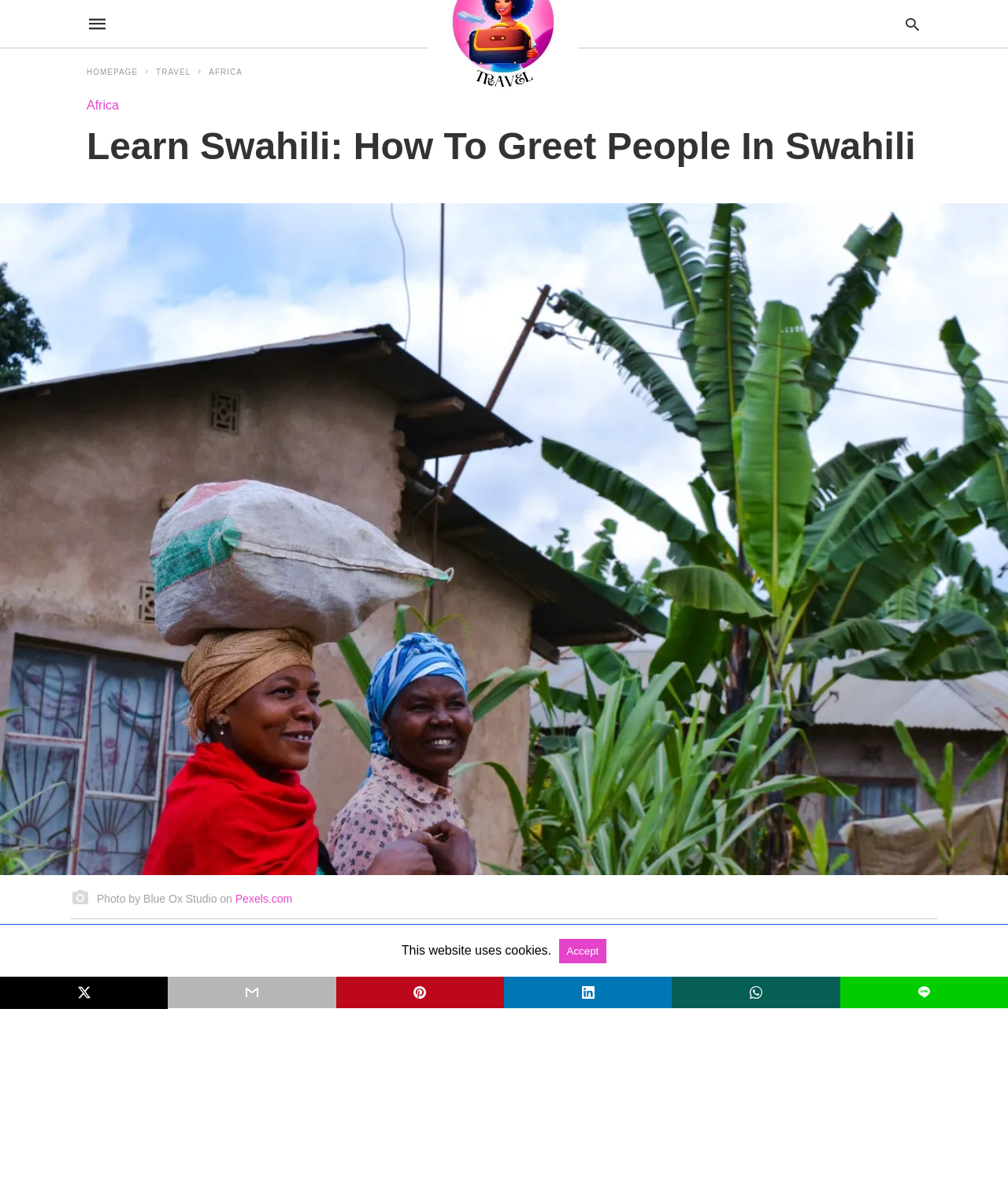Kindly determine the bounding box coordinates of the area that needs to be clicked to fulfill this instruction: "Go to homepage".

[0.086, 0.057, 0.151, 0.064]